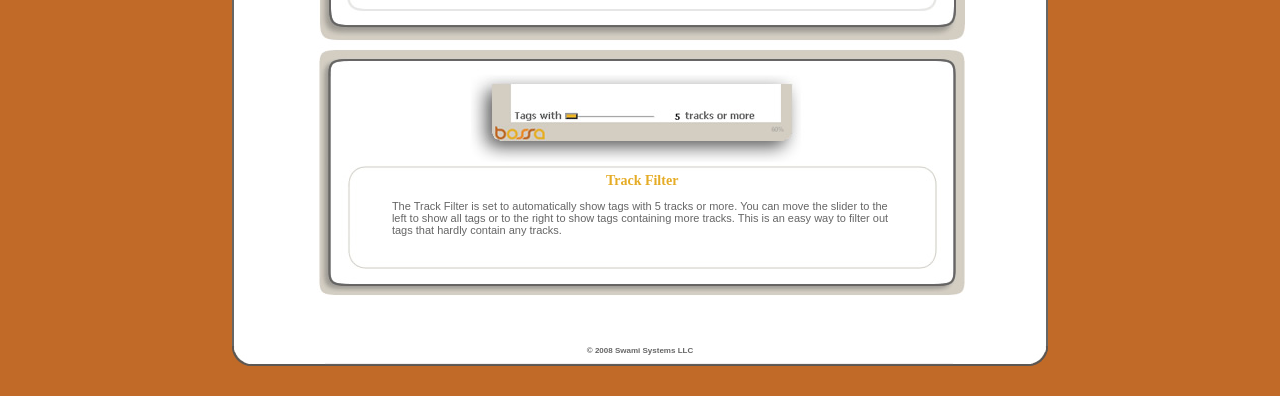Please give a short response to the question using one word or a phrase:
What is the copyright year mentioned at the bottom of the page?

2008